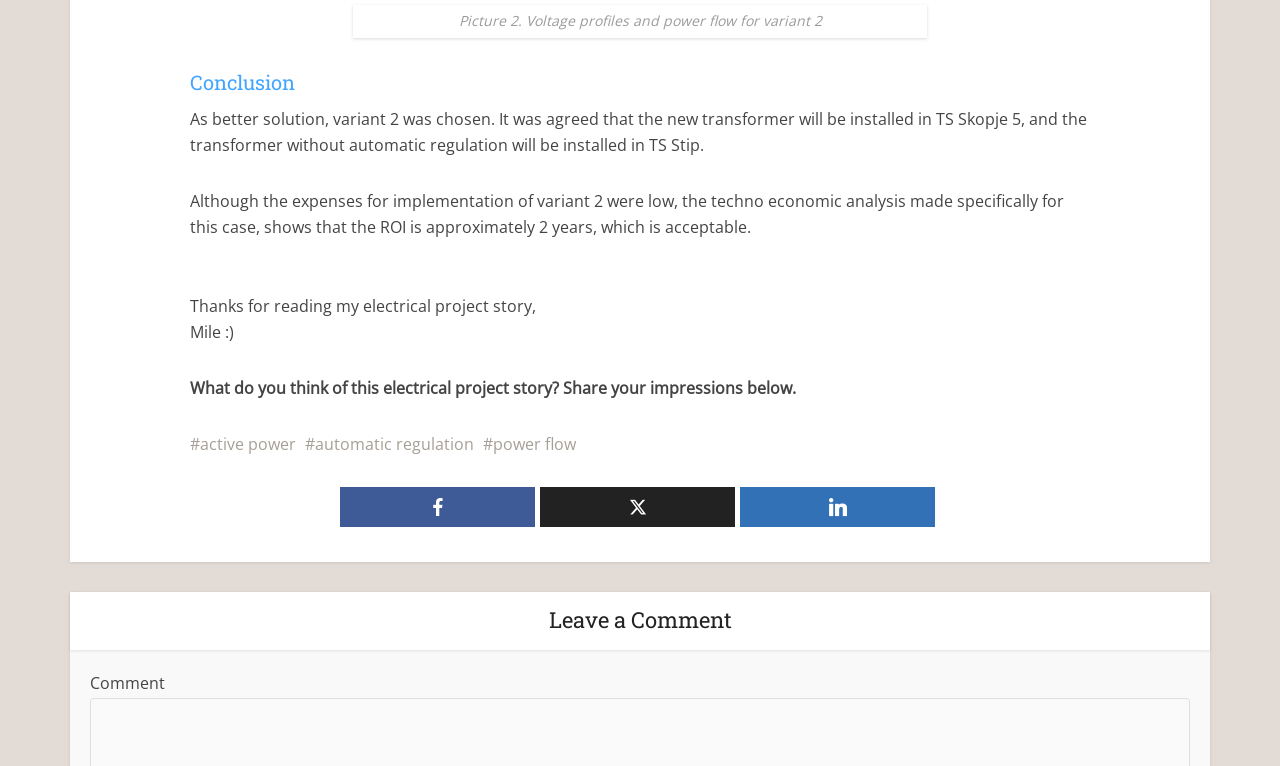What is the purpose of the links in the footer? Observe the screenshot and provide a one-word or short phrase answer.

Reference to related terms